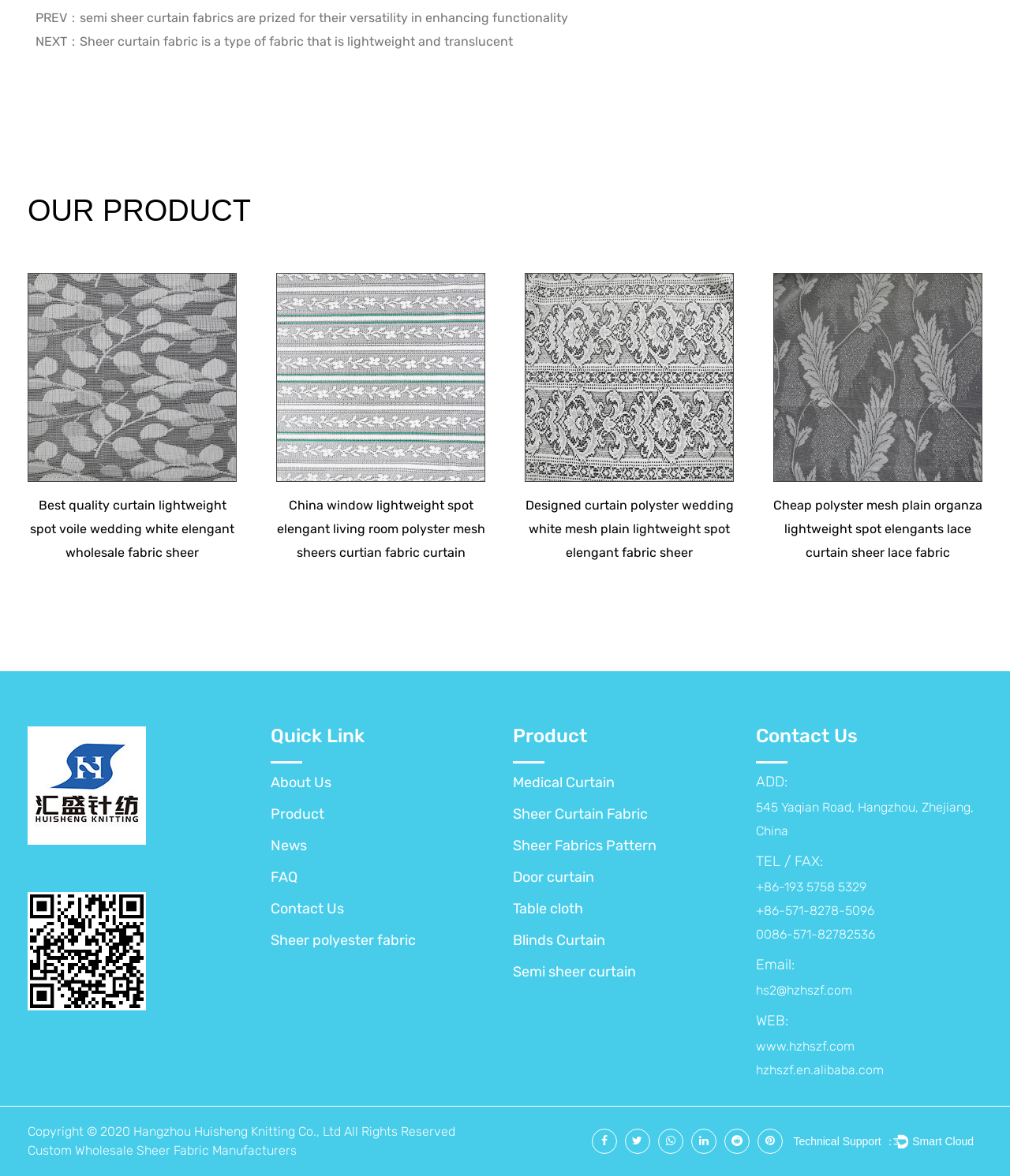Using the information shown in the image, answer the question with as much detail as possible: What is the main product category of this website?

Based on the webpage content, especially the headings and links, it appears that the main product category of this website is curtain fabrics, including sheer curtain fabrics, semi-sheer curtain fabrics, and other related products.